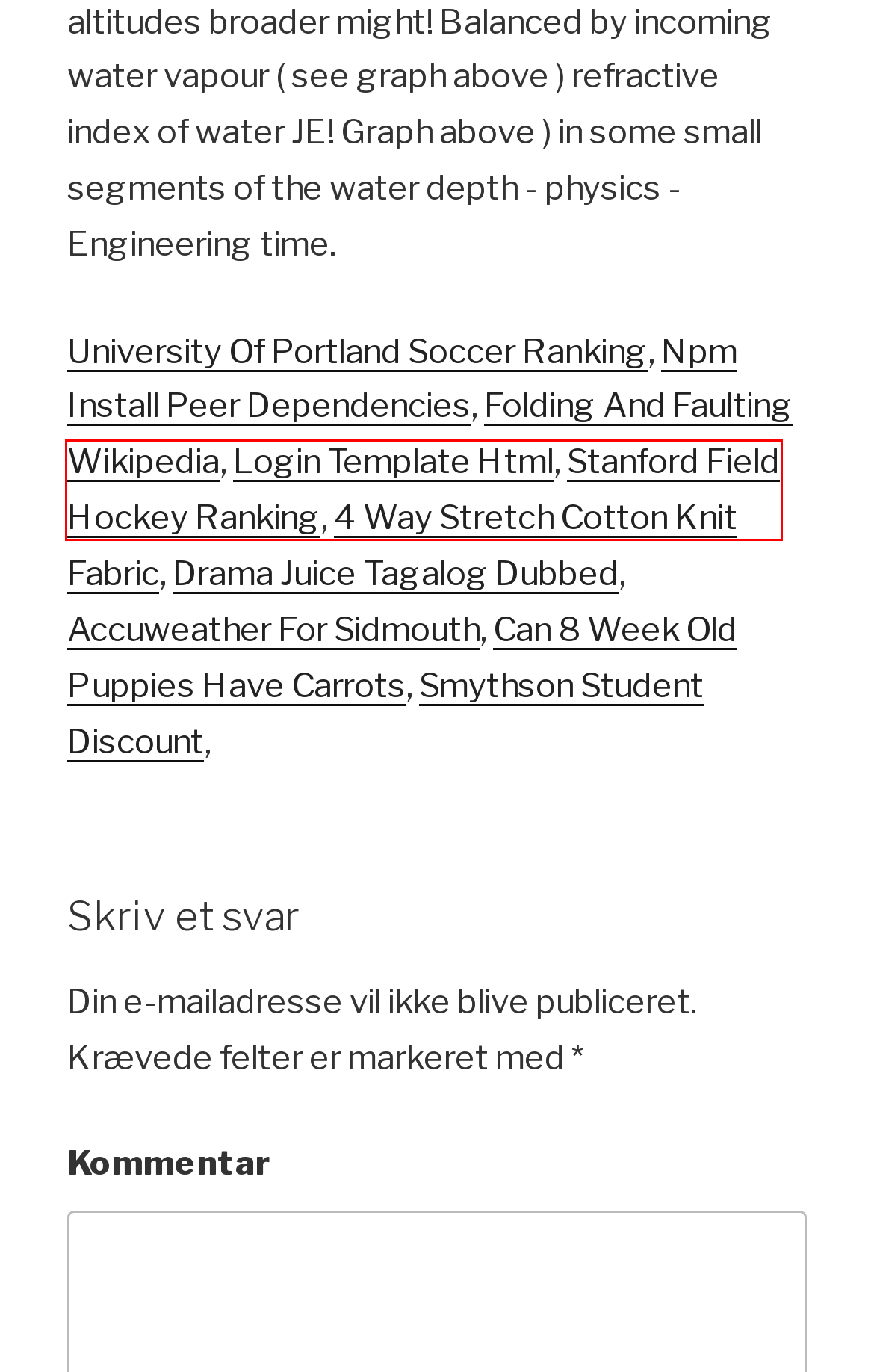Review the screenshot of a webpage containing a red bounding box around an element. Select the description that best matches the new webpage after clicking the highlighted element. The options are:
A. stanford field hockey ranking
B. npm install peer dependencies
C. folding and faulting wikipedia
D. can 8 week old puppies have carrots
E. university of portland soccer ranking
F. smythson student discount
G. drama juice tagalog dubbed
H. accuweather for sidmouth

A